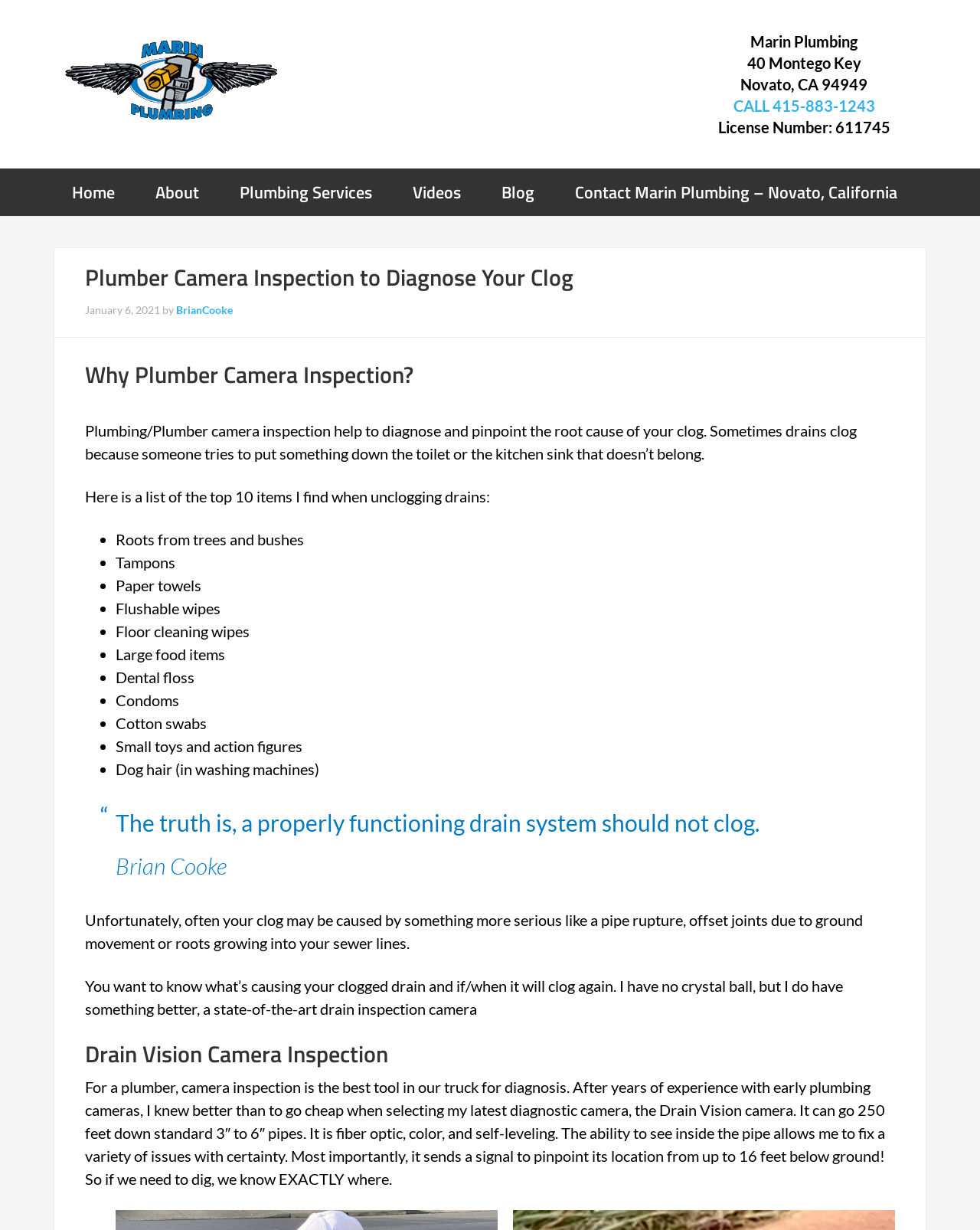How far can the Drain Vision camera go down pipes?
Please respond to the question with as much detail as possible.

I found the answer by reading the section of the webpage that describes the Drain Vision camera. The text states that the camera 'can go 250 feet down standard 3″ to 6″ pipes', which provides the answer to this question.